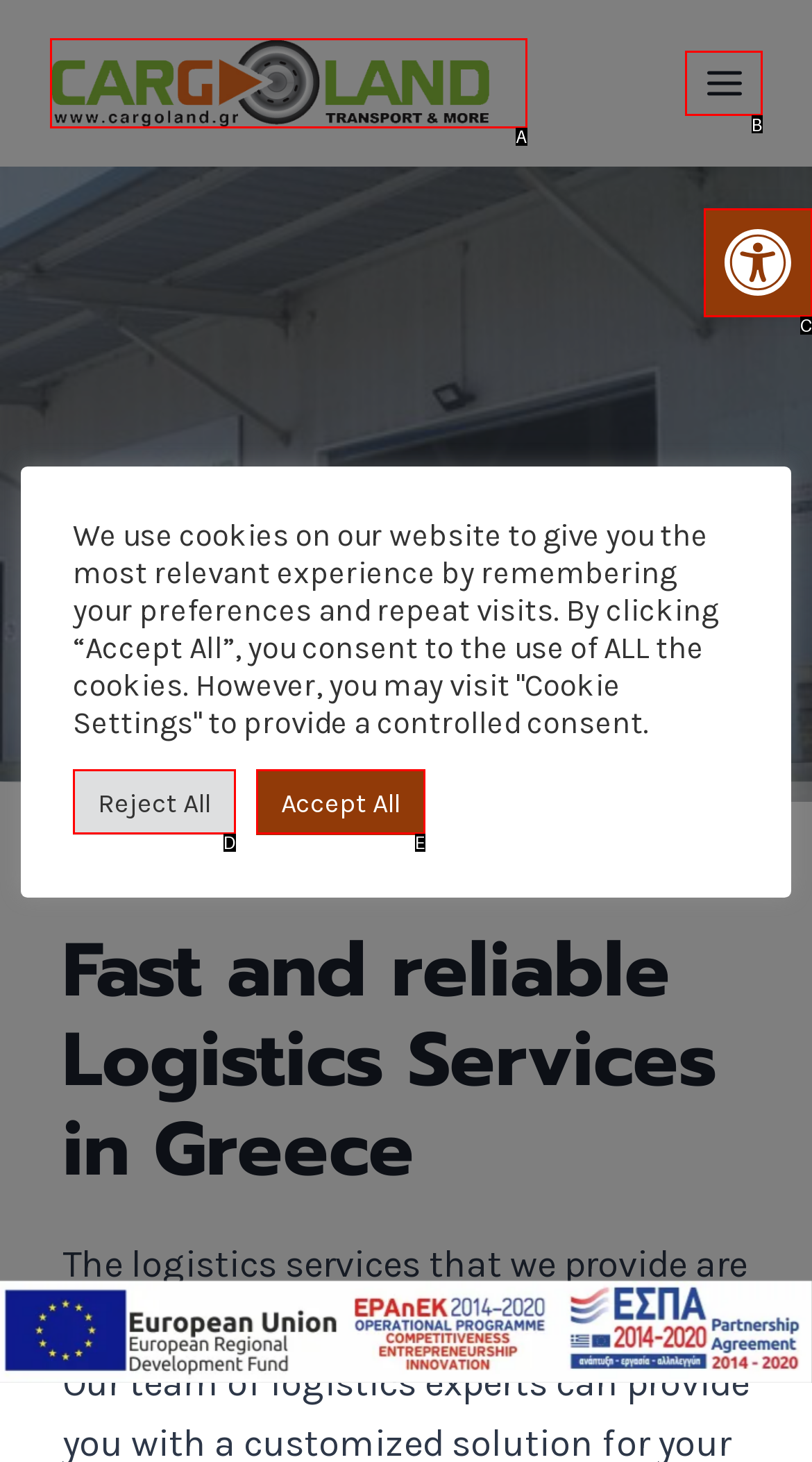Which UI element corresponds to this description: alt="λογοτυπο"
Reply with the letter of the correct option.

A